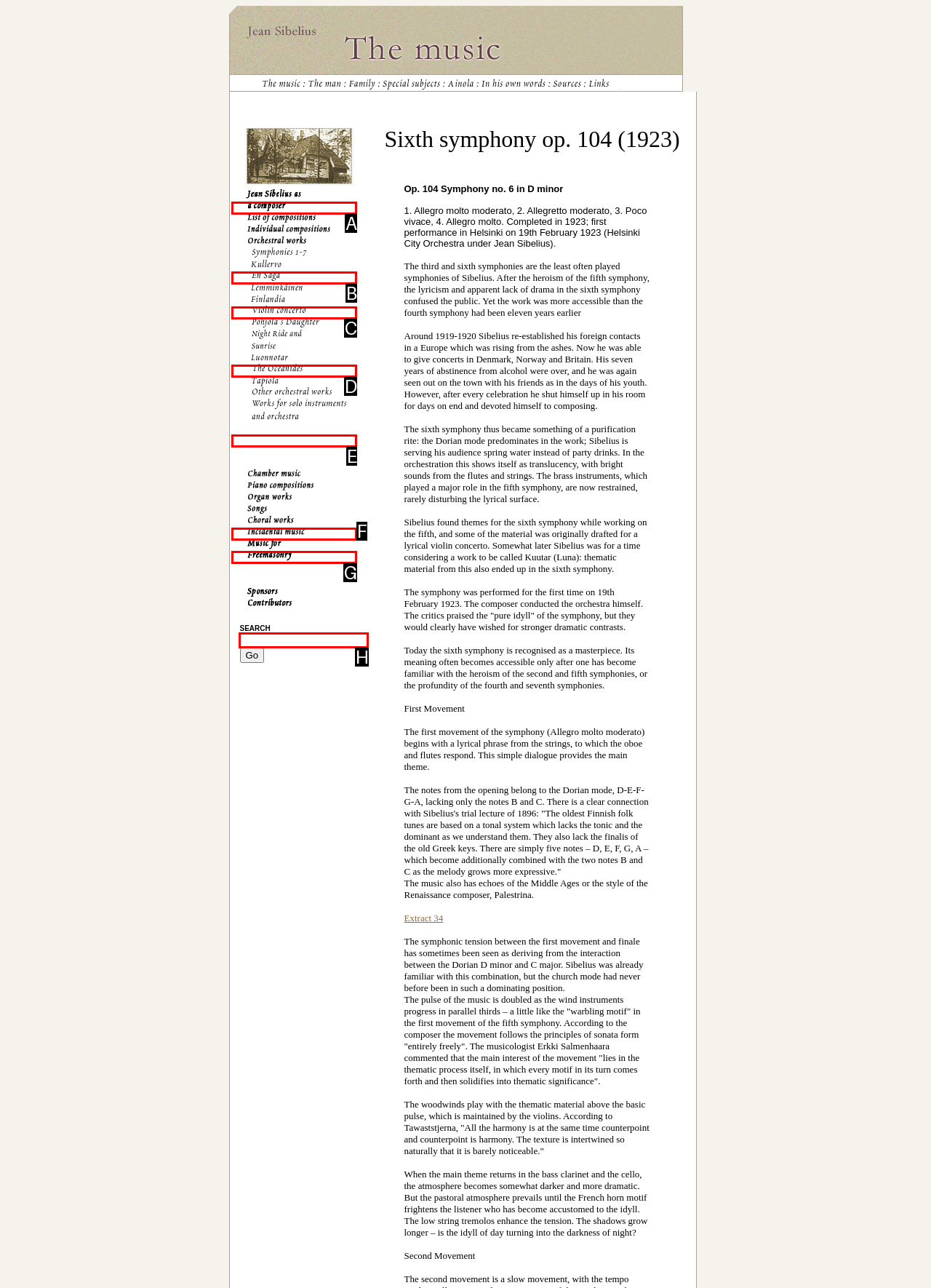For the task: Search for something, tell me the letter of the option you should click. Answer with the letter alone.

H